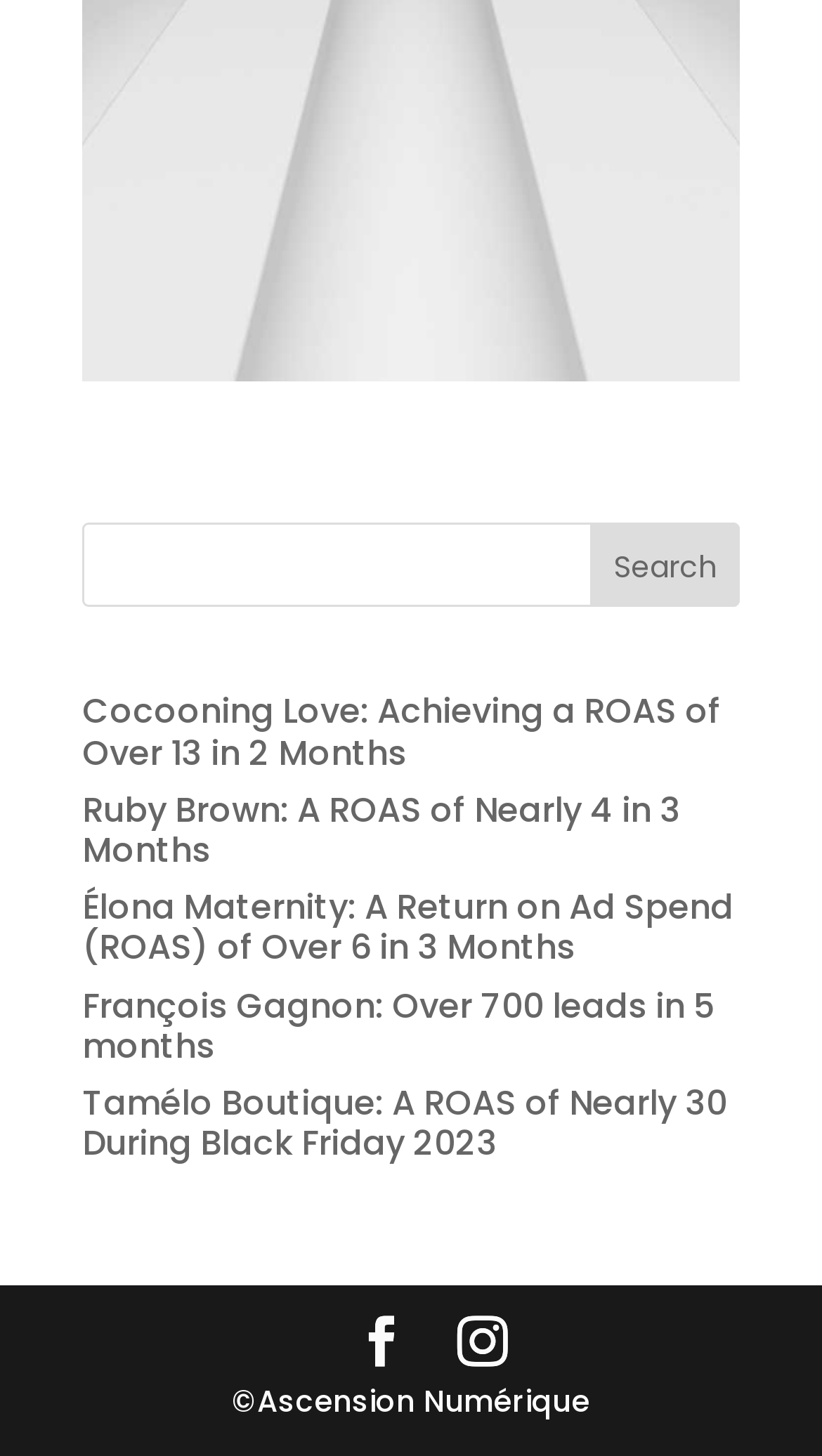Pinpoint the bounding box coordinates of the element you need to click to execute the following instruction: "click the Search button". The bounding box should be represented by four float numbers between 0 and 1, in the format [left, top, right, bottom].

[0.719, 0.359, 0.9, 0.417]